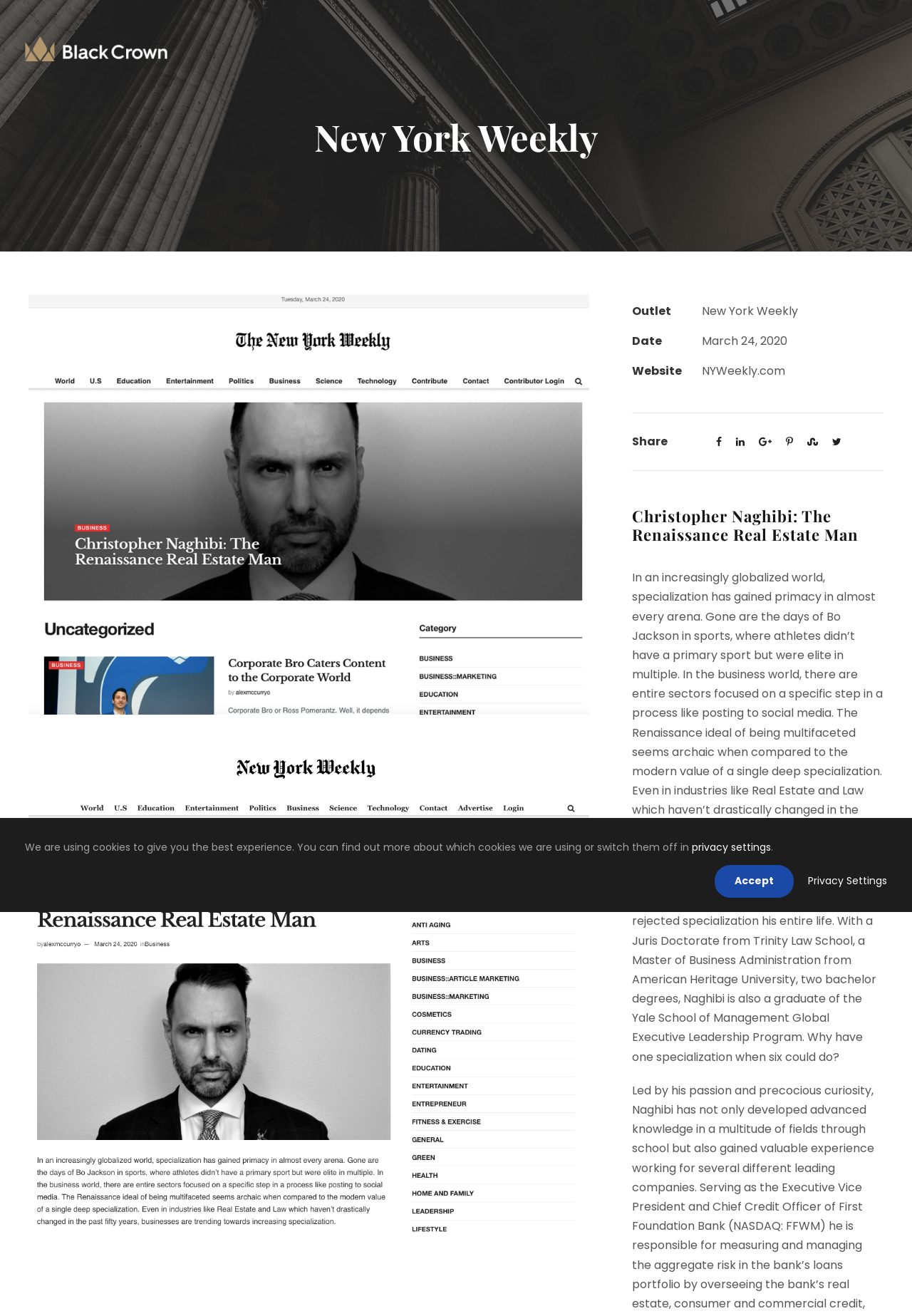Please determine the primary heading and provide its text.

New York Weekly